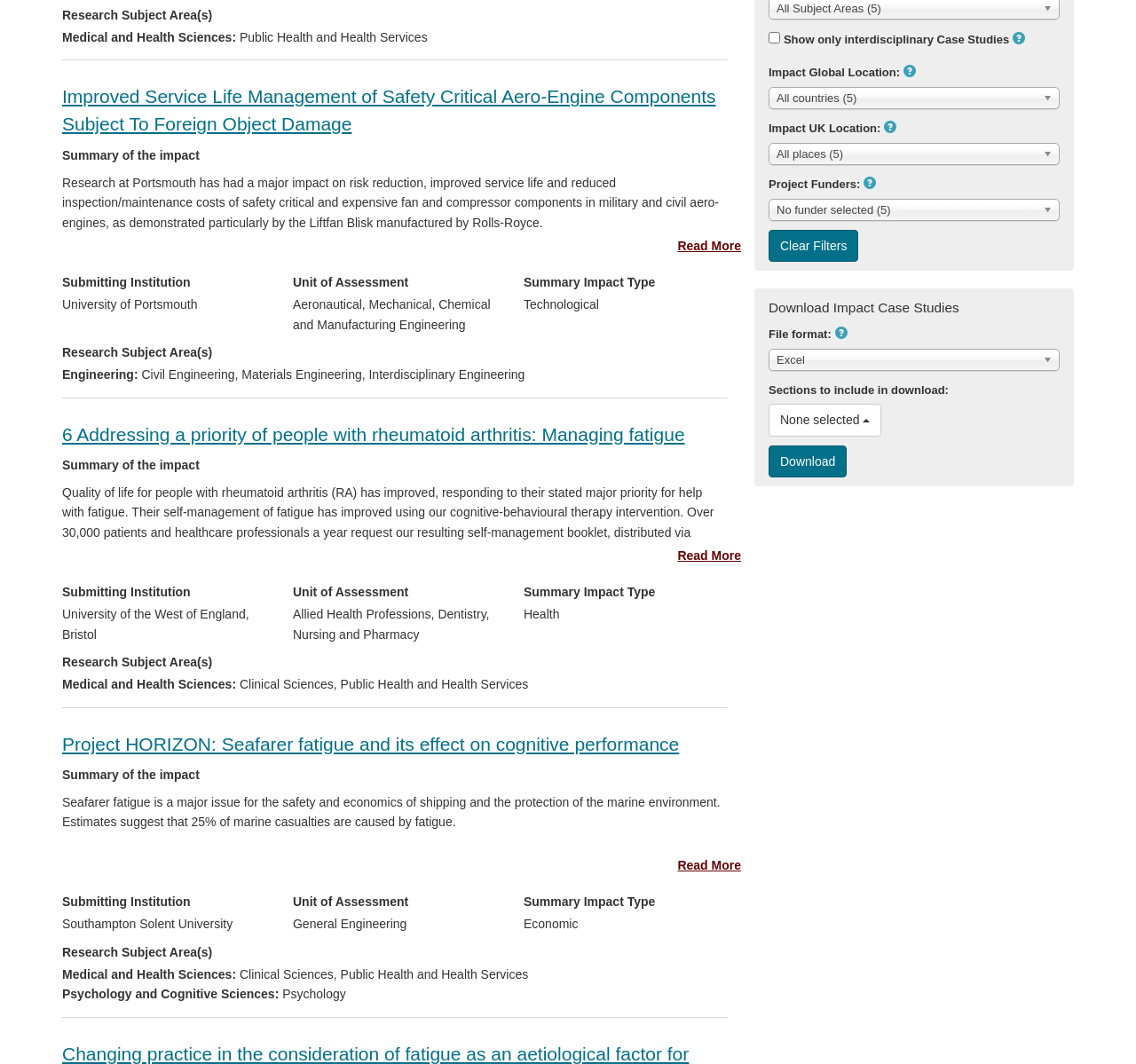Locate the bounding box of the user interface element based on this description: "Excel".

[0.677, 0.327, 0.933, 0.348]